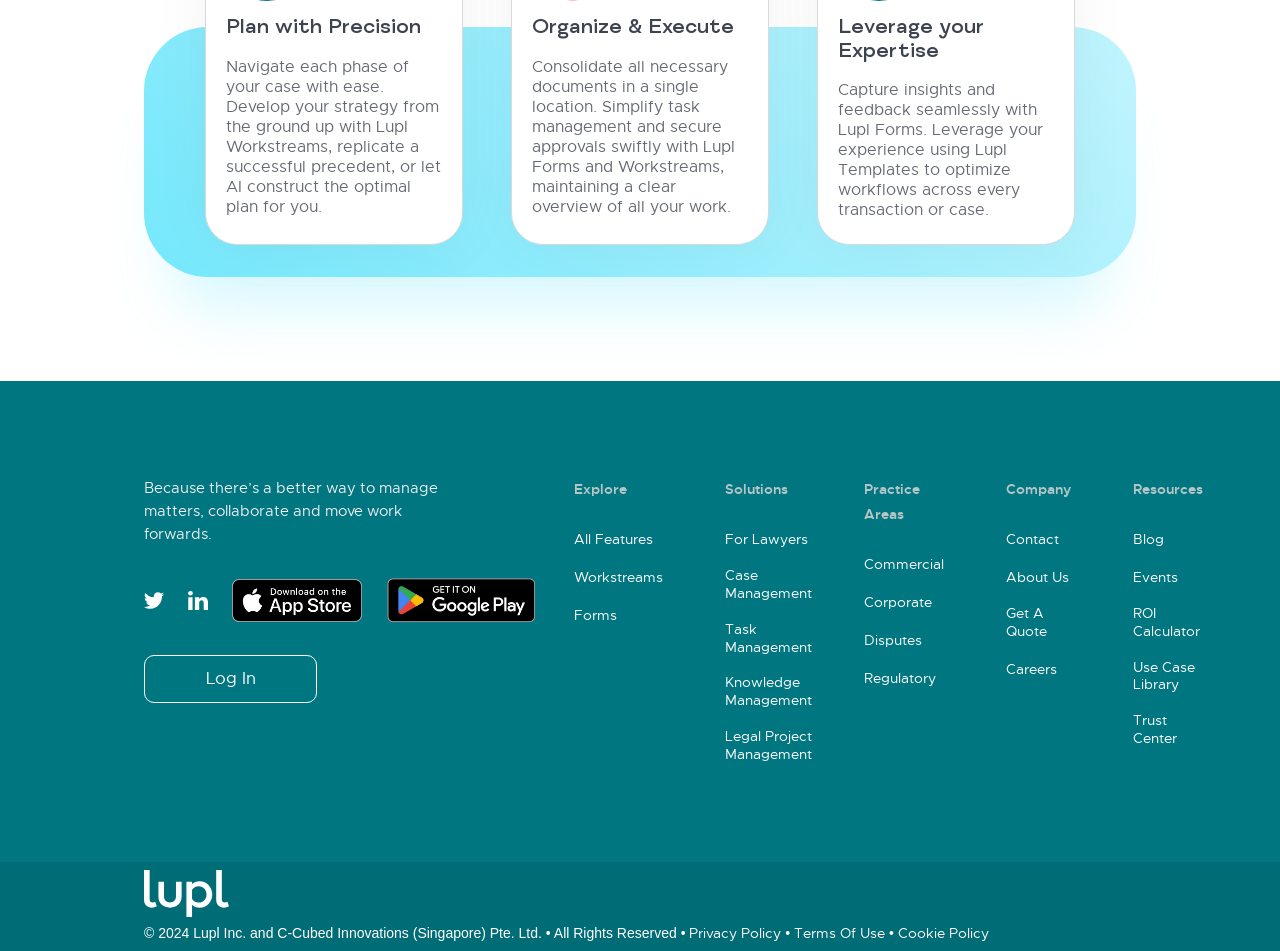Analyze the image and provide a detailed answer to the question: What can users do with Lupl Forms?

According to the webpage, Lupl Forms can be used to capture insights and feedback seamlessly. This implies that users can utilize Lupl Forms to collect and record information and opinions.